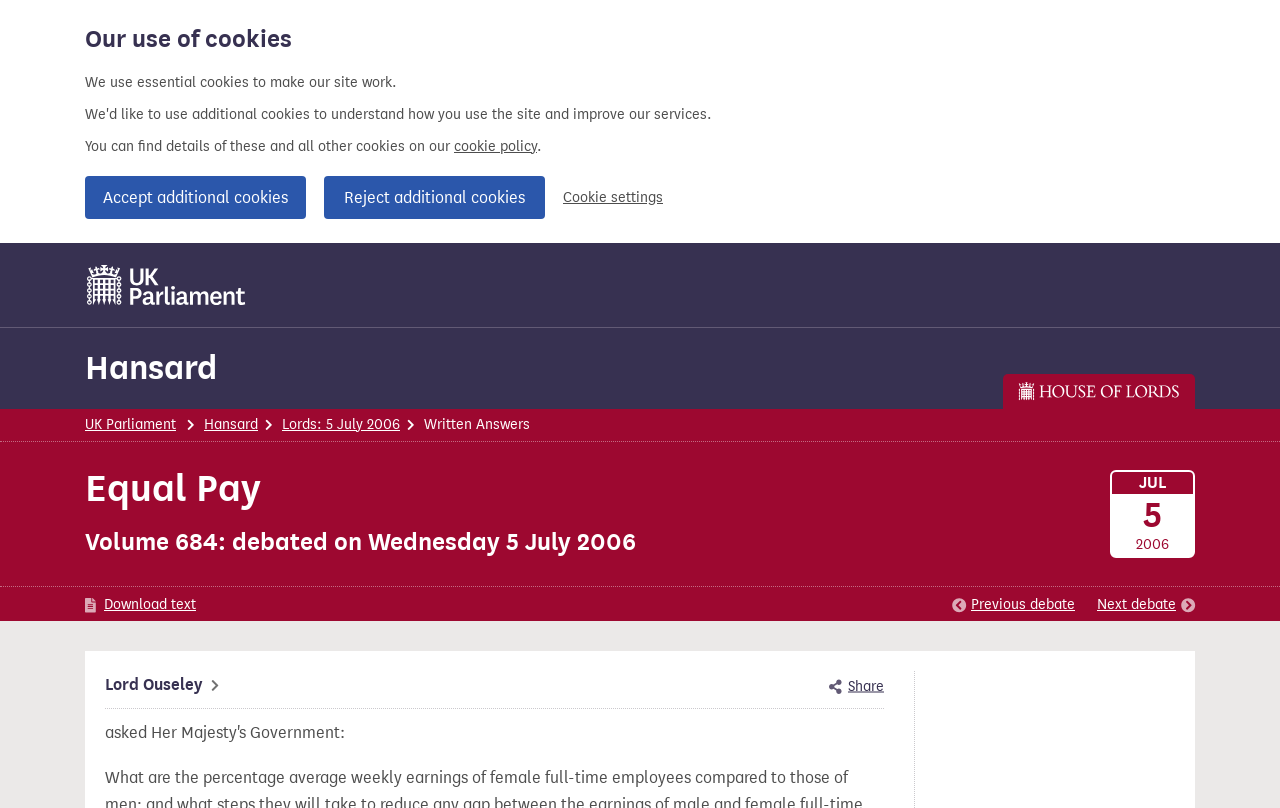Please mark the clickable region by giving the bounding box coordinates needed to complete this instruction: "download text".

[0.066, 0.735, 0.153, 0.762]